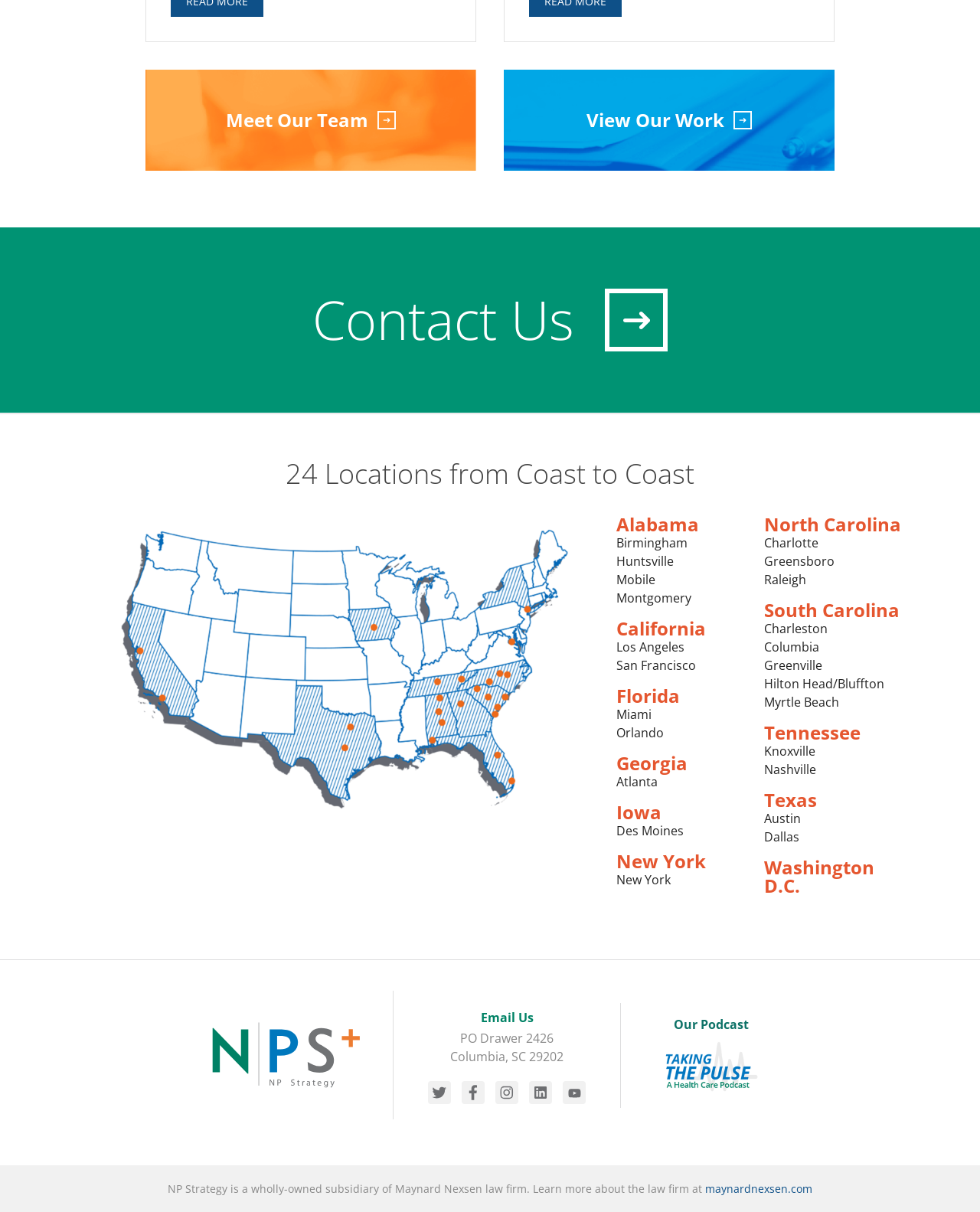Find the bounding box coordinates of the element to click in order to complete the given instruction: "Contact us via email."

[0.433, 0.83, 0.602, 0.849]